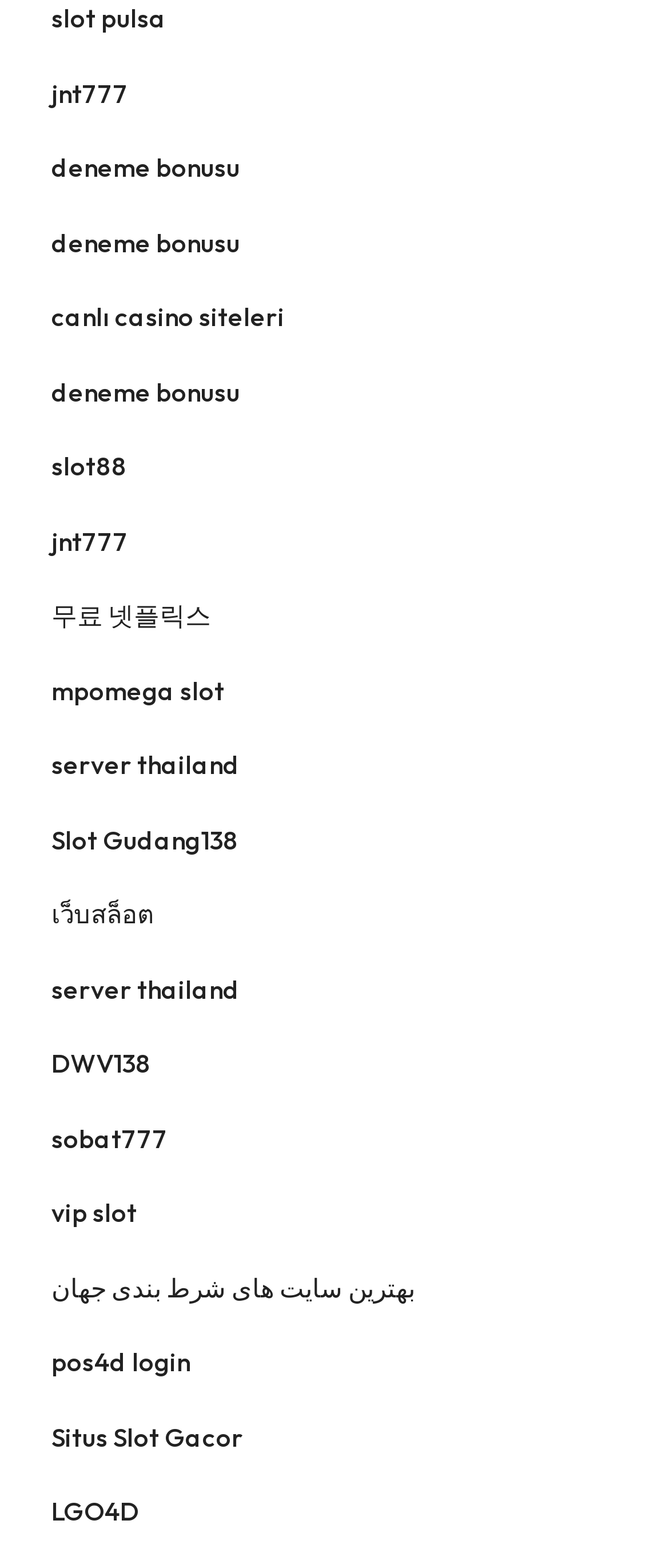Find the bounding box coordinates of the clickable region needed to perform the following instruction: "explore canlı casino siteleri". The coordinates should be provided as four float numbers between 0 and 1, i.e., [left, top, right, bottom].

[0.077, 0.192, 0.426, 0.213]